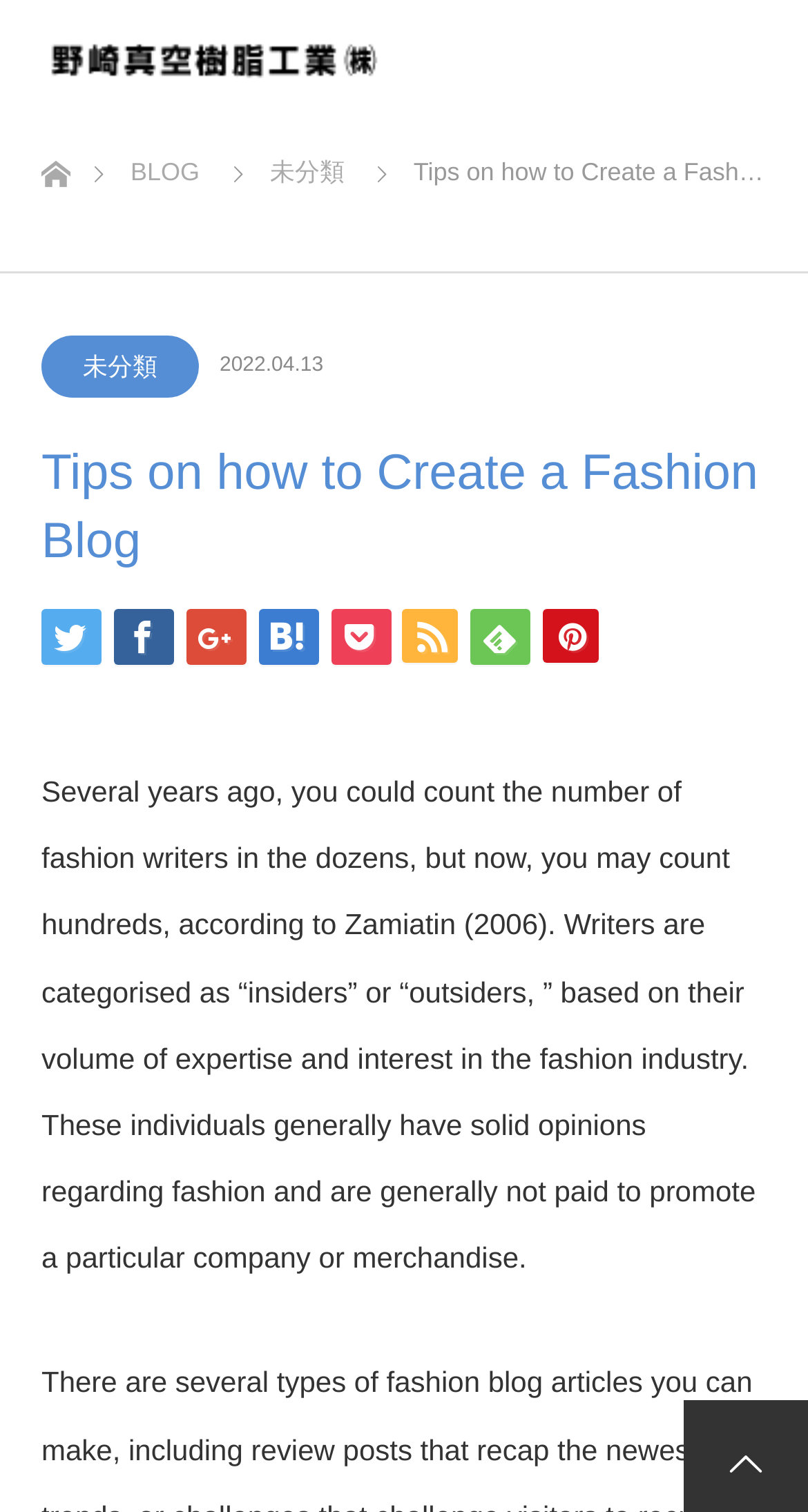Find the bounding box coordinates of the element I should click to carry out the following instruction: "Click the Submit button".

None